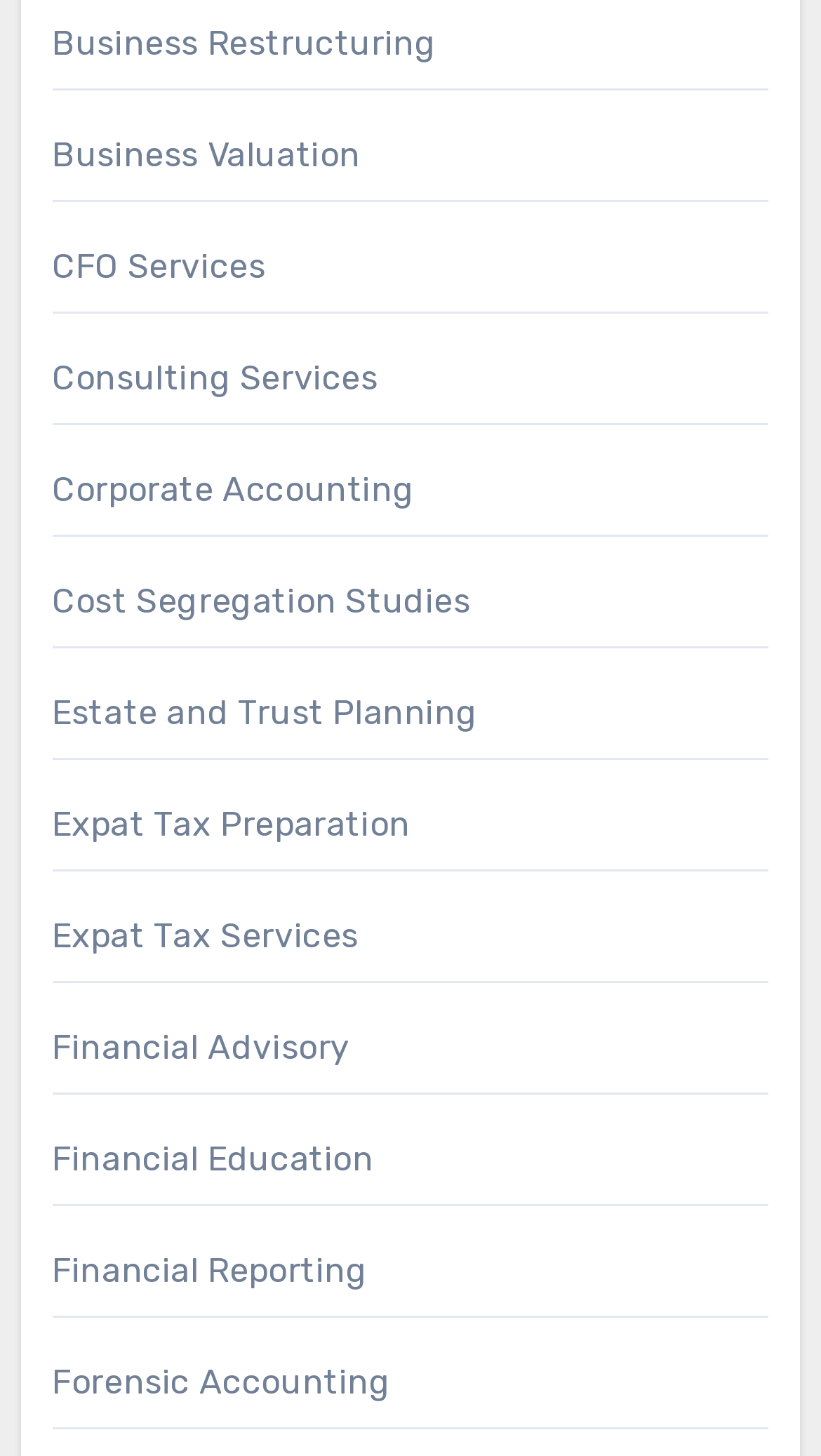Can you find the bounding box coordinates for the UI element given this description: "Expat Tax Services"? Provide the coordinates as four float numbers between 0 and 1: [left, top, right, bottom].

[0.063, 0.628, 0.437, 0.656]